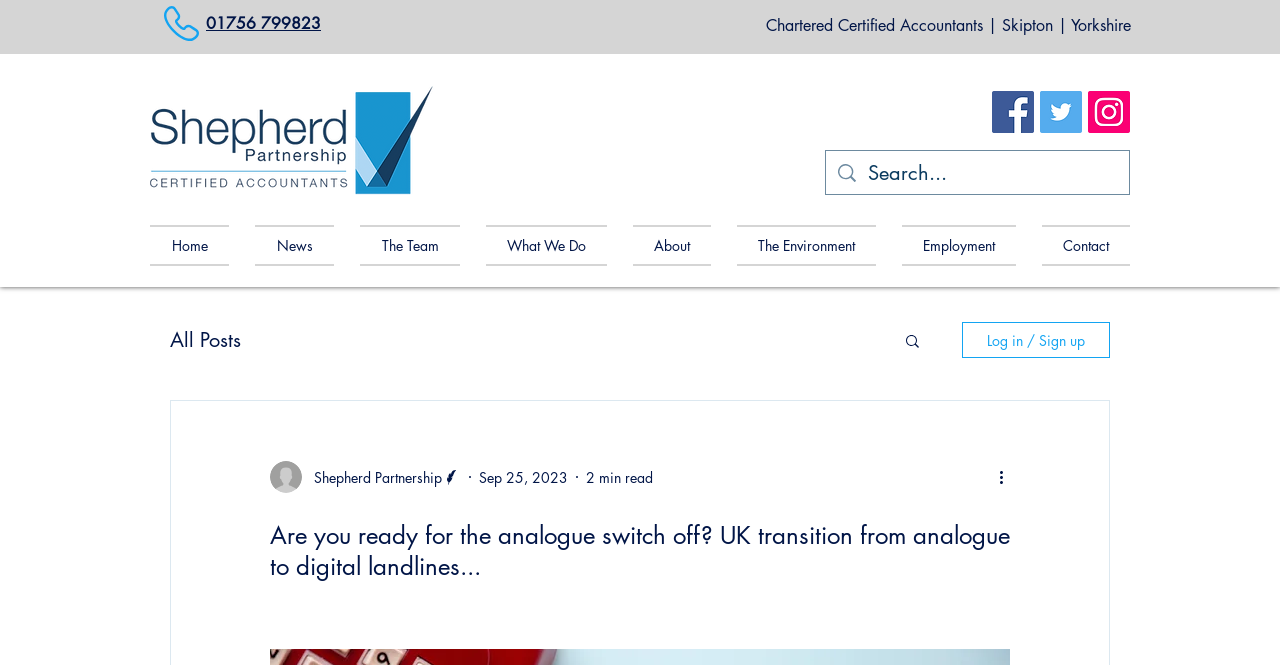What is the name of the company?
Based on the image, please offer an in-depth response to the question.

I found the company name by looking at the generic element with the text 'Shepherd Partnership' which is located near the writer's picture and the date 'Sep 25, 2023'.